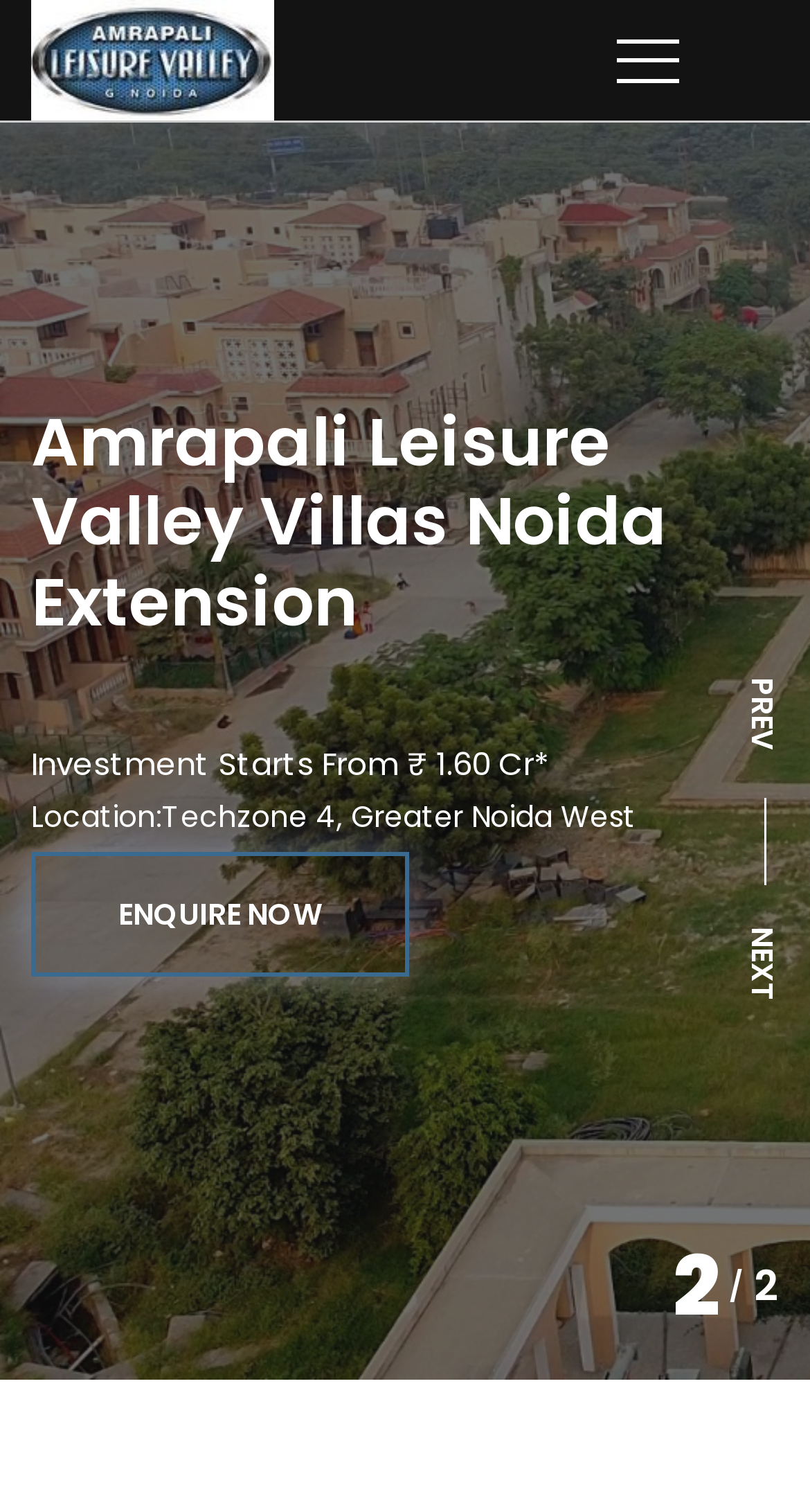Provide a one-word or short-phrase response to the question:
Where is Amrapali Leisure Valley Villas located?

Techzone 4, Greater Noida West